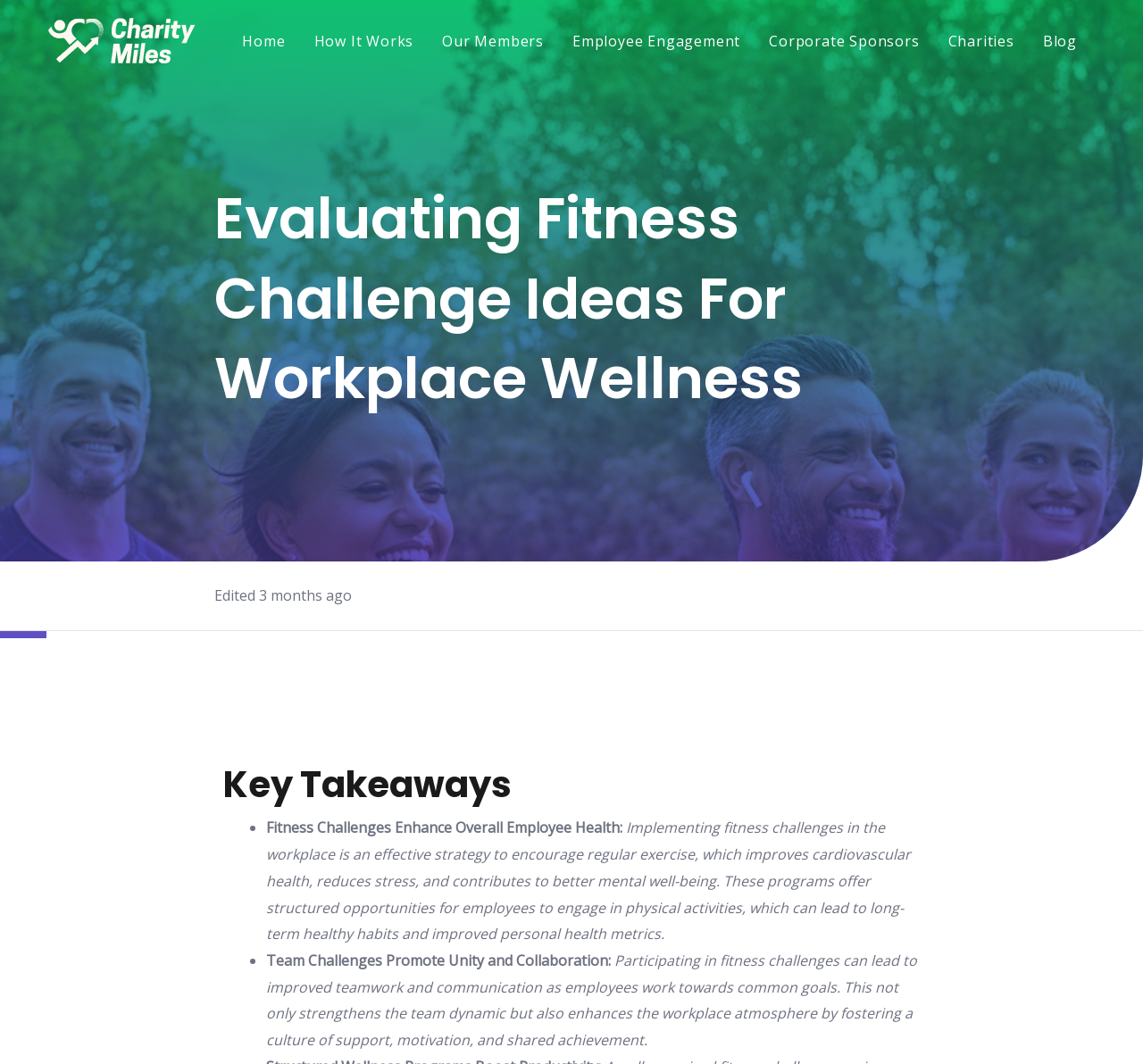Identify the bounding box for the element characterized by the following description: "Employee Engagement".

[0.495, 0.019, 0.654, 0.058]